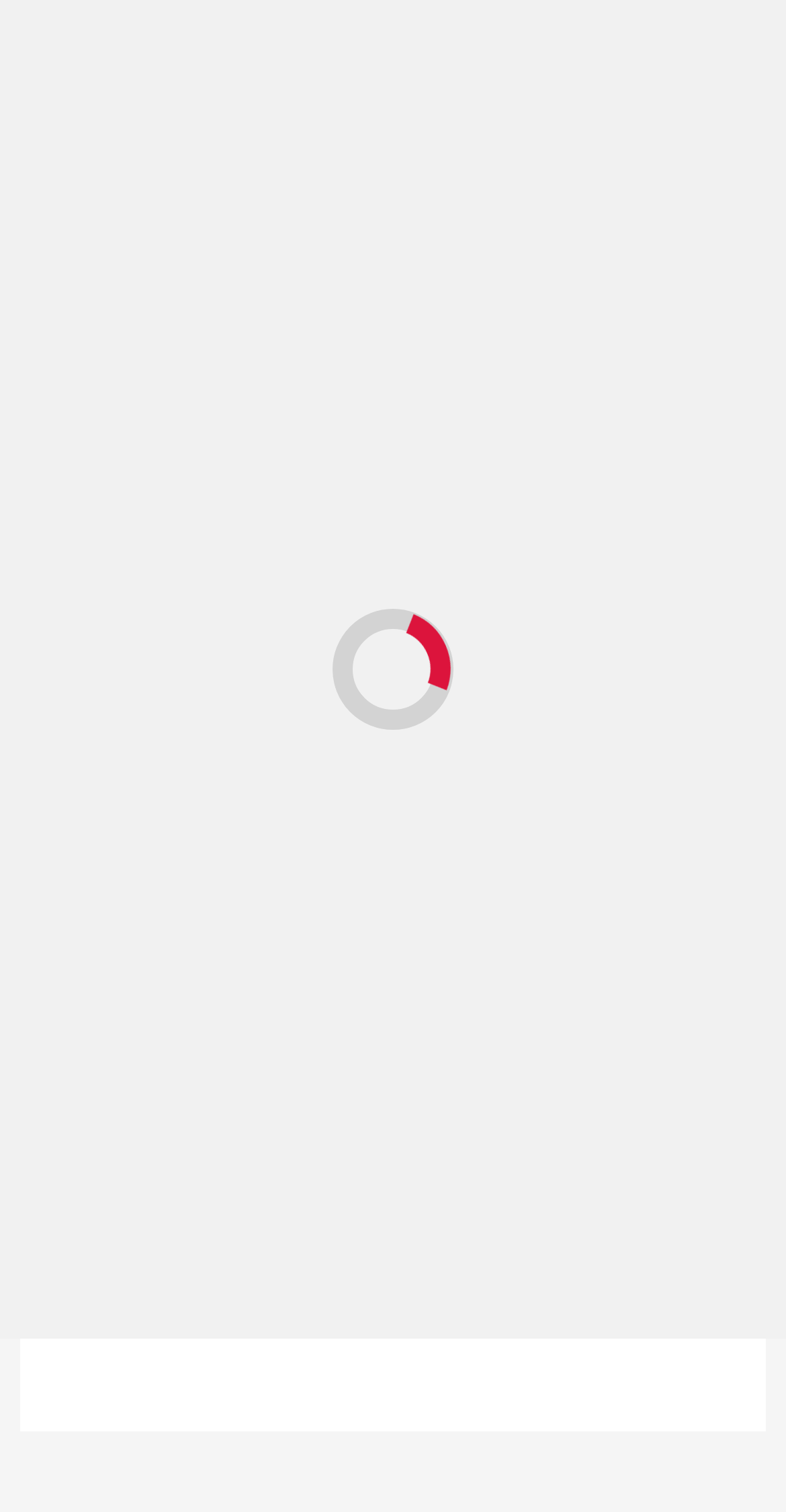What type of content is on this webpage?
Relying on the image, give a concise answer in one word or a brief phrase.

News article